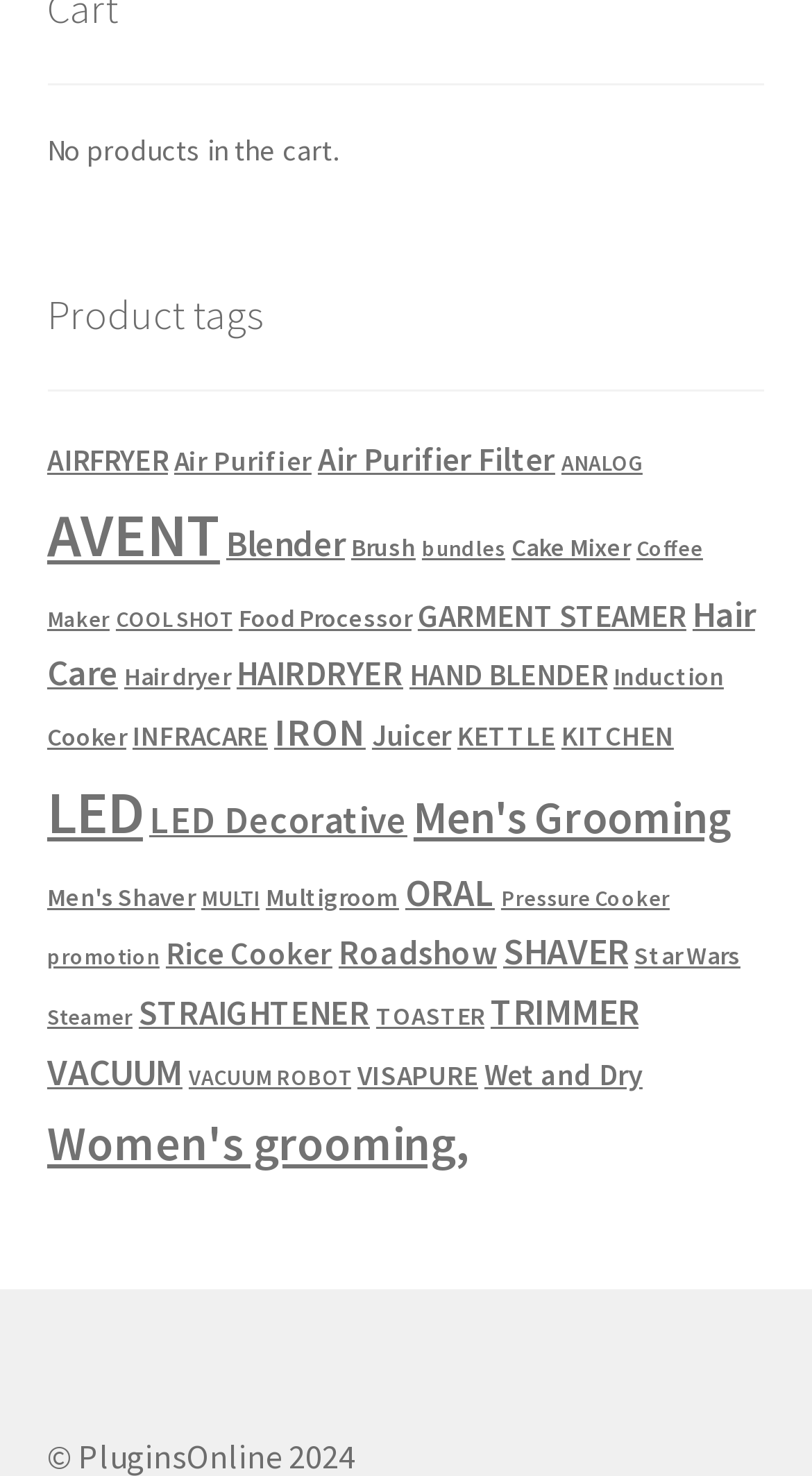Provide the bounding box coordinates for the area that should be clicked to complete the instruction: "Explore AVENT products".

[0.058, 0.336, 0.271, 0.389]